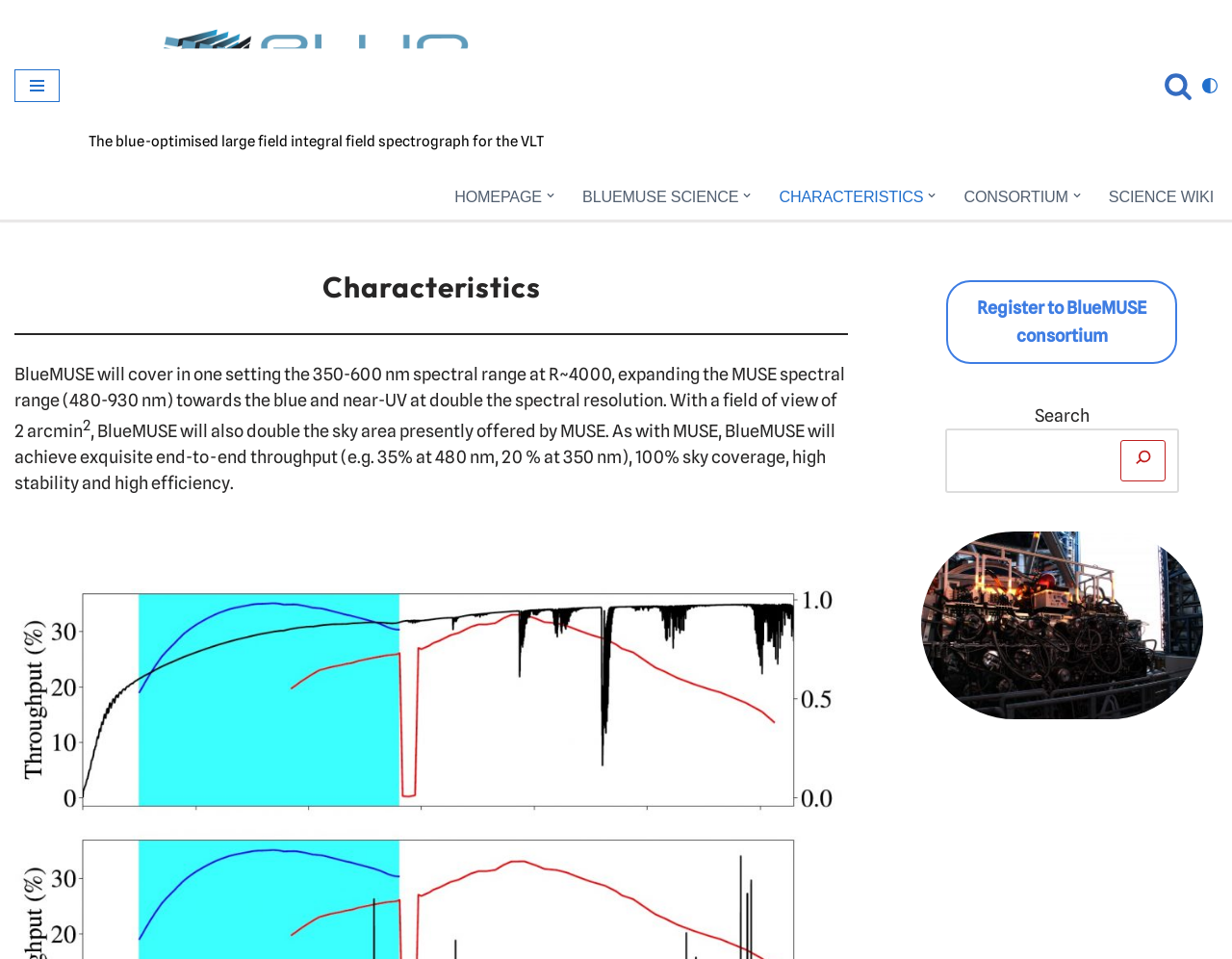Determine the bounding box coordinates of the clickable element necessary to fulfill the instruction: "Open the CHARACTERISTICS submenu". Provide the coordinates as four float numbers within the 0 to 1 range, i.e., [left, top, right, bottom].

[0.632, 0.187, 0.749, 0.221]